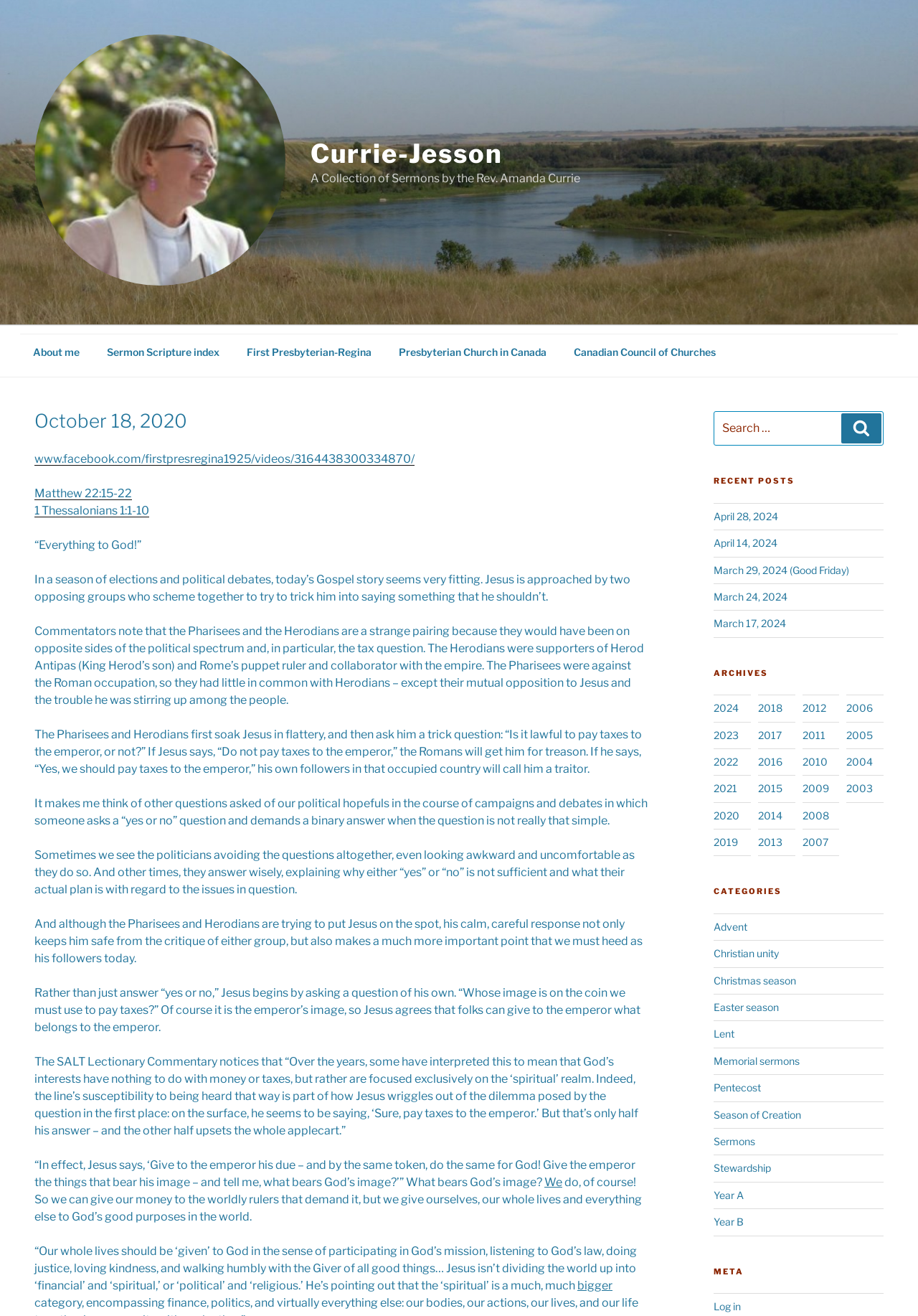Locate the bounding box coordinates of the area where you should click to accomplish the instruction: "Read the sermon on Matthew 22:15-22".

[0.038, 0.369, 0.144, 0.38]